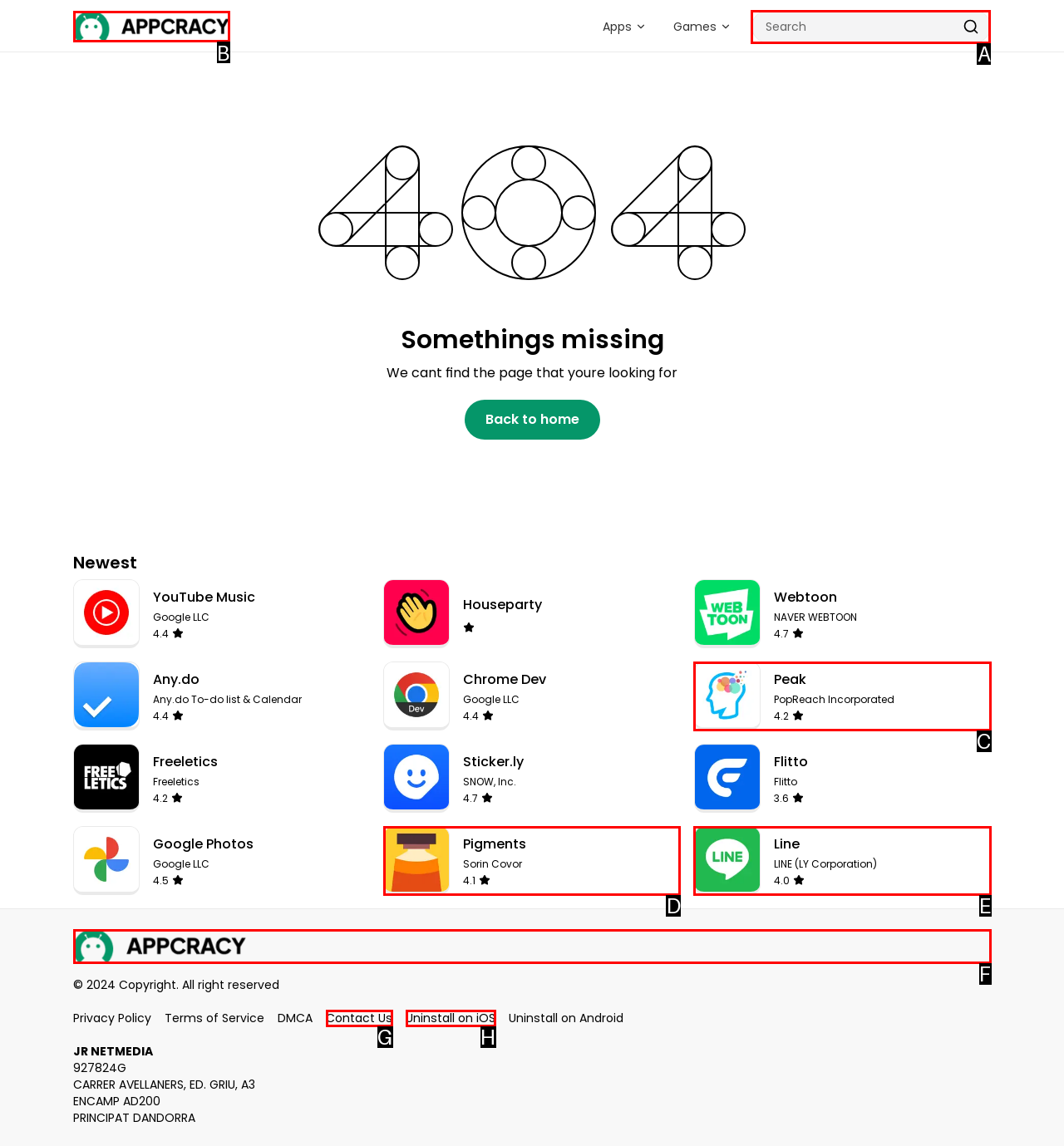What is the letter of the UI element you should click to Search for something? Provide the letter directly.

A